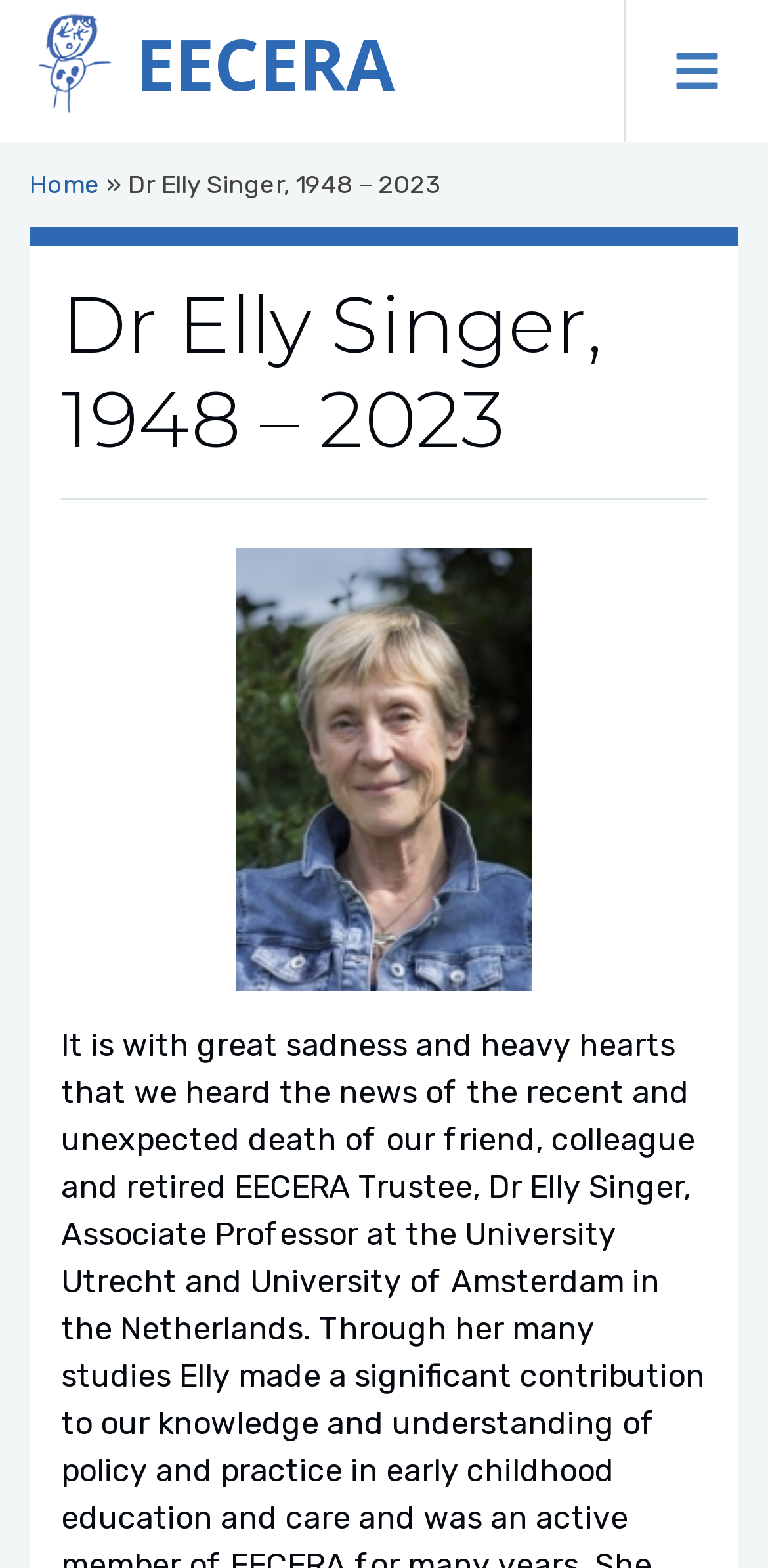Look at the image and answer the question in detail:
What is the purpose of the button at the top right corner?

I determined this answer by looking at the button element with the text 'Toggle menu' which suggests that it is used to toggle a menu on the webpage.